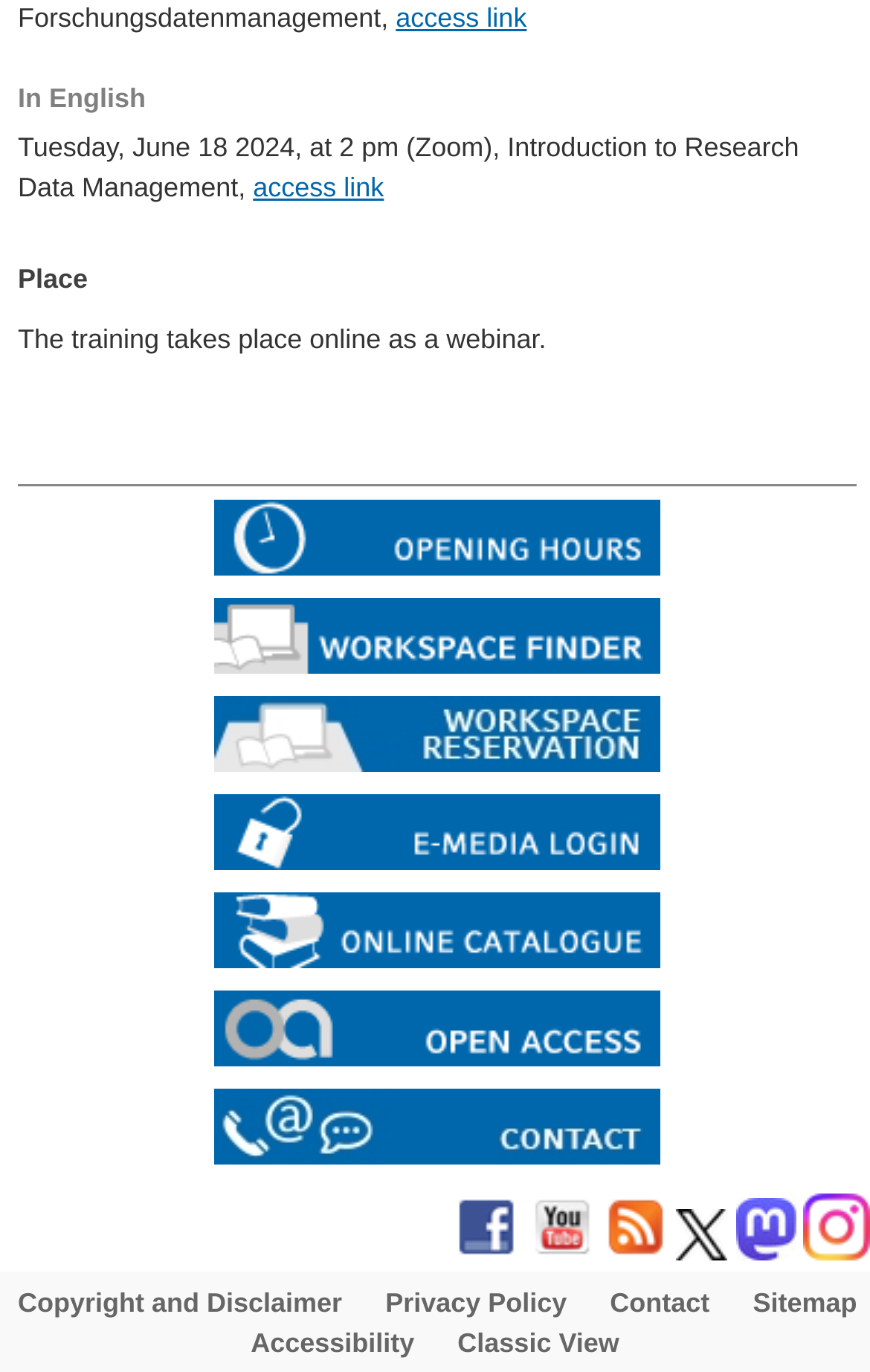Find the bounding box coordinates of the clickable region needed to perform the following instruction: "access the introduction to research data management". The coordinates should be provided as four float numbers between 0 and 1, i.e., [left, top, right, bottom].

[0.291, 0.125, 0.441, 0.147]